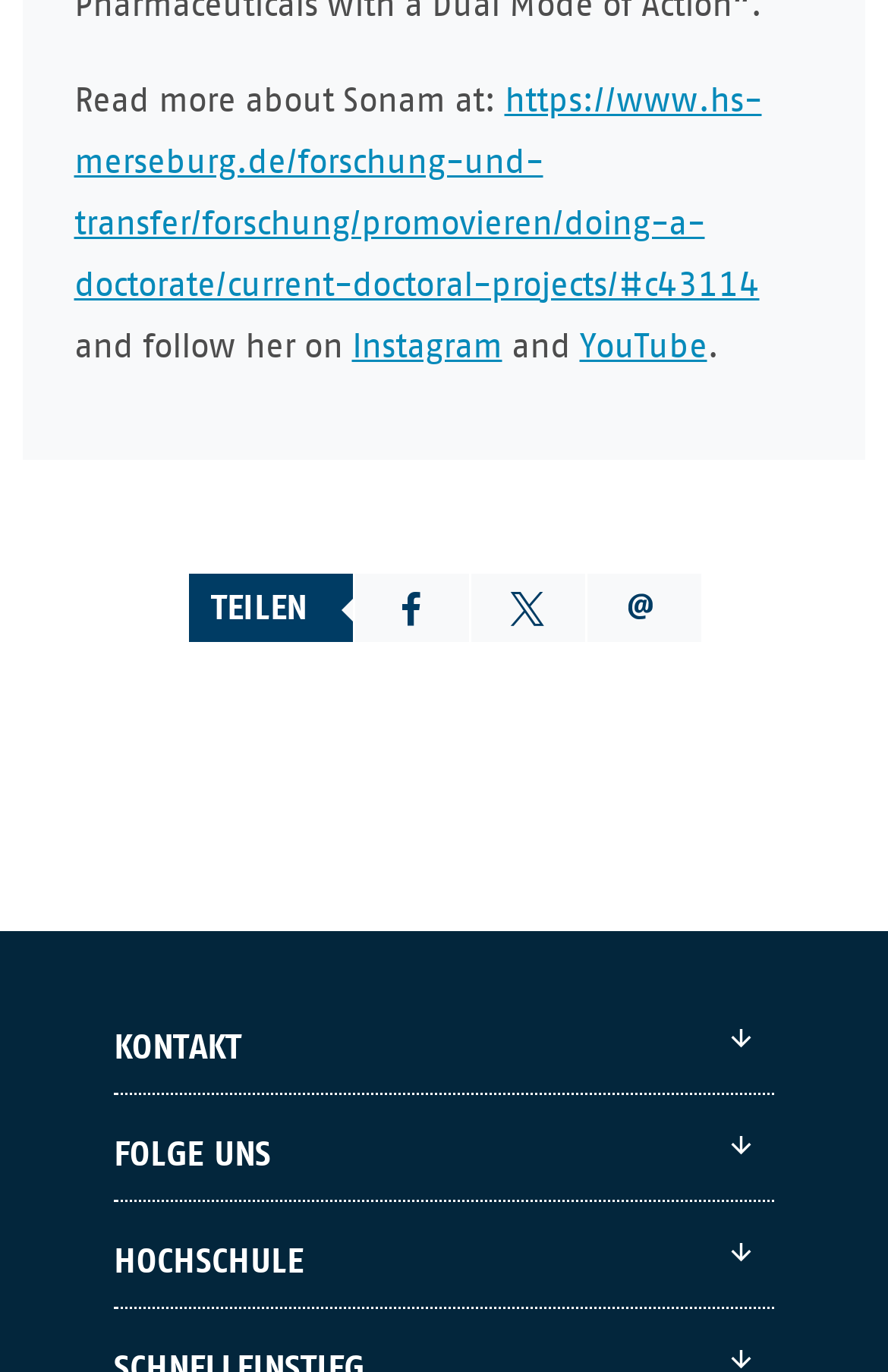Analyze the image and answer the question with as much detail as possible: 
What is the purpose of the 'Nach oben' link?

The 'Nach oben' link is an arrow pointing upwards, indicating that it is used to scroll up to the top of the webpage.